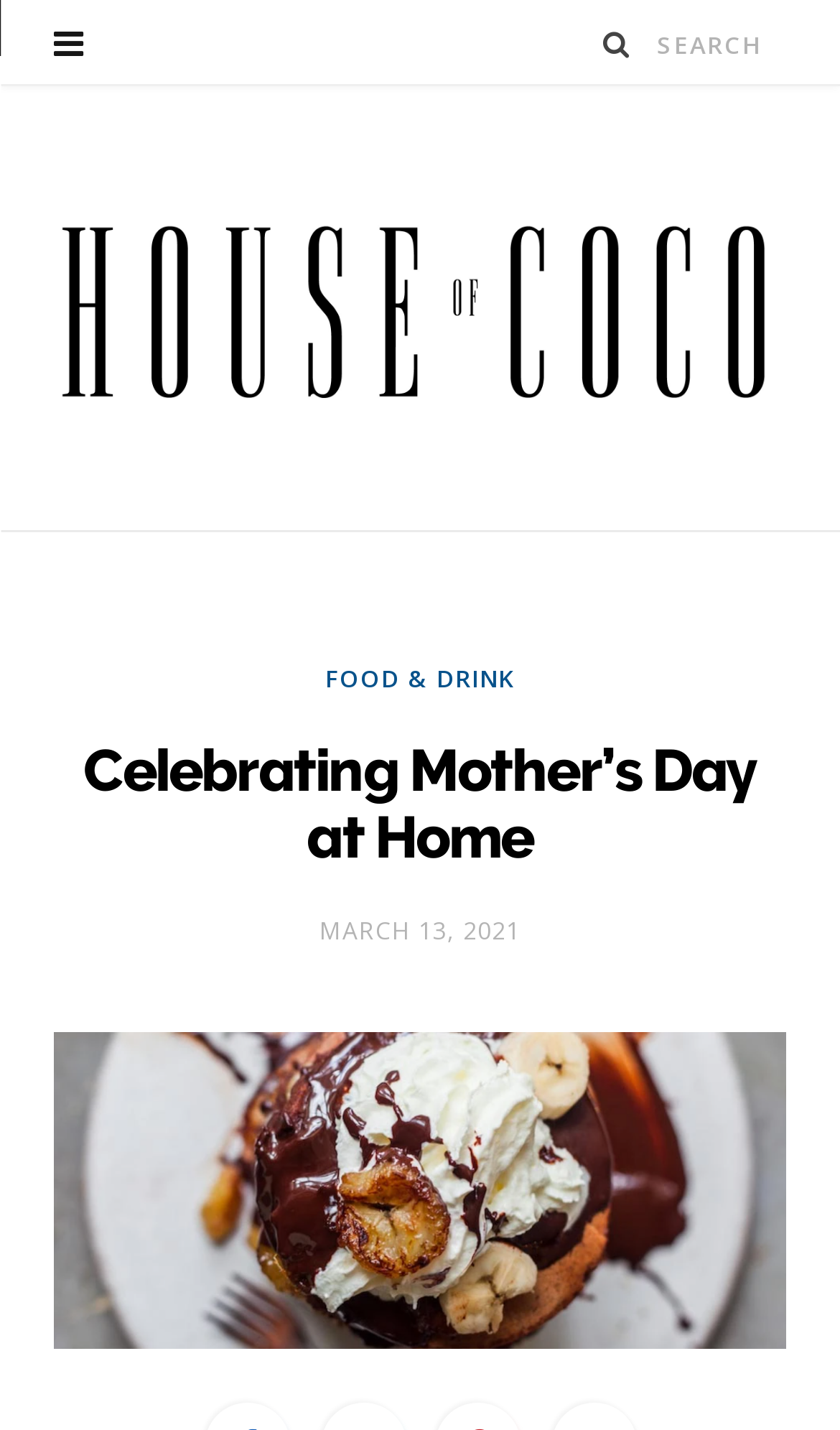What is the name of the magazine?
Answer the question with as much detail as possible.

The logo and the link at the top of the webpage both display the text 'House Of Coco Magazine', which is likely the name of the magazine.